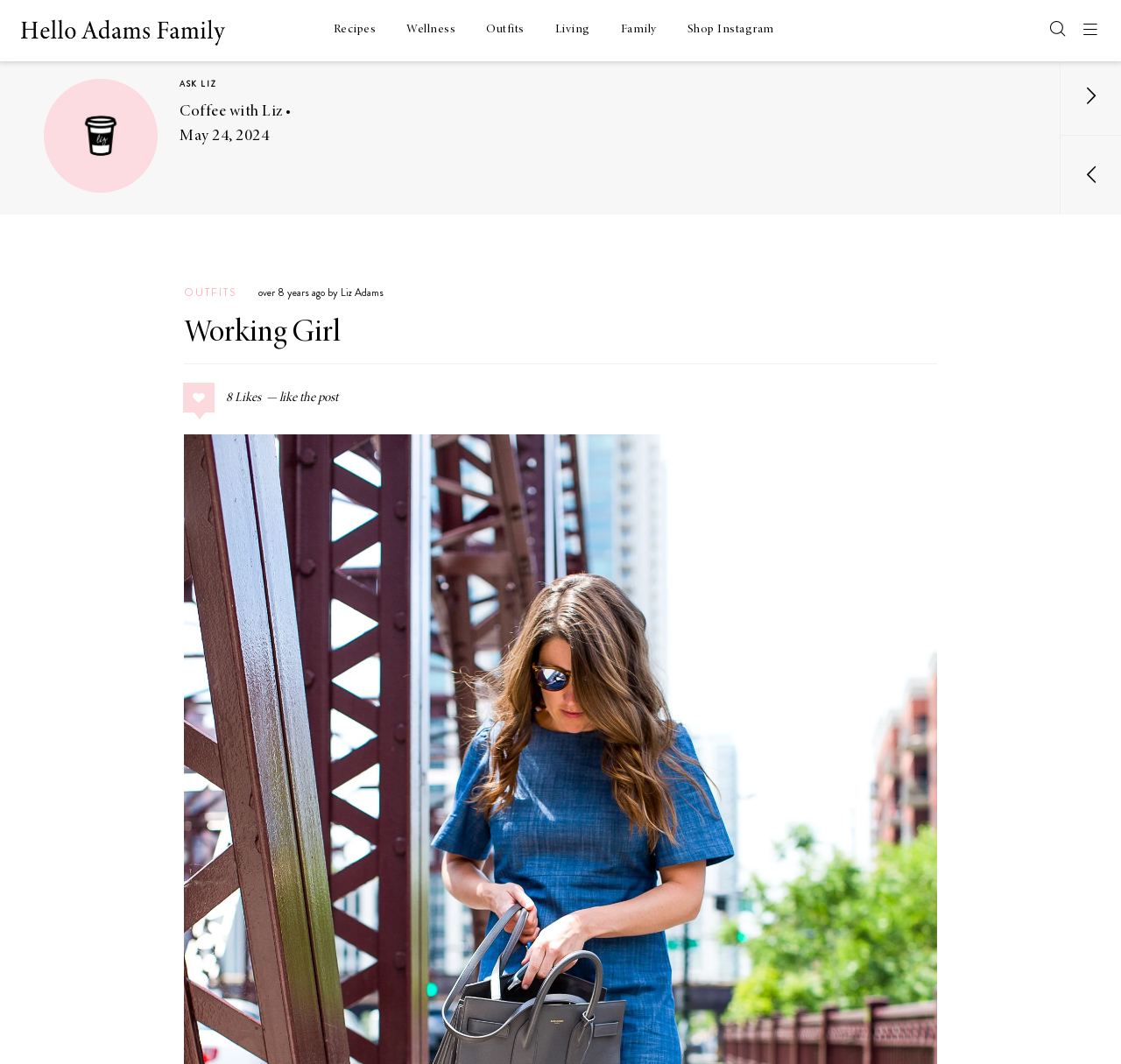How many categories are listed in the top navigation?
Look at the image and construct a detailed response to the question.

The top navigation contains links to 'Recipes', 'Wellness', 'Outfits', 'Living', 'Family', and 'Shop Instagram', which are 6 categories.